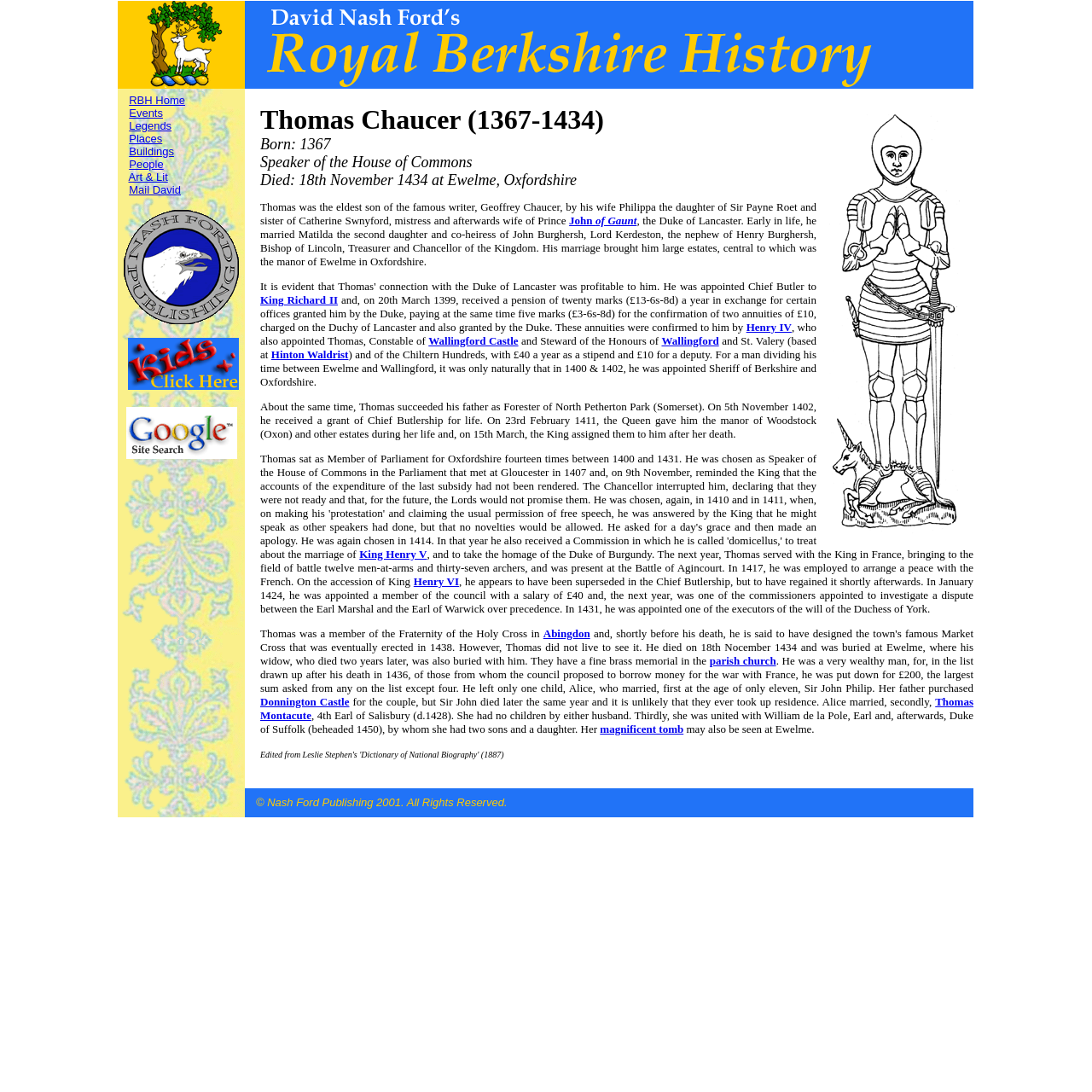Return the bounding box coordinates of the UI element that corresponds to this description: "Wallingford Castle". The coordinates must be given as four float numbers in the range of 0 and 1, [left, top, right, bottom].

[0.392, 0.306, 0.475, 0.318]